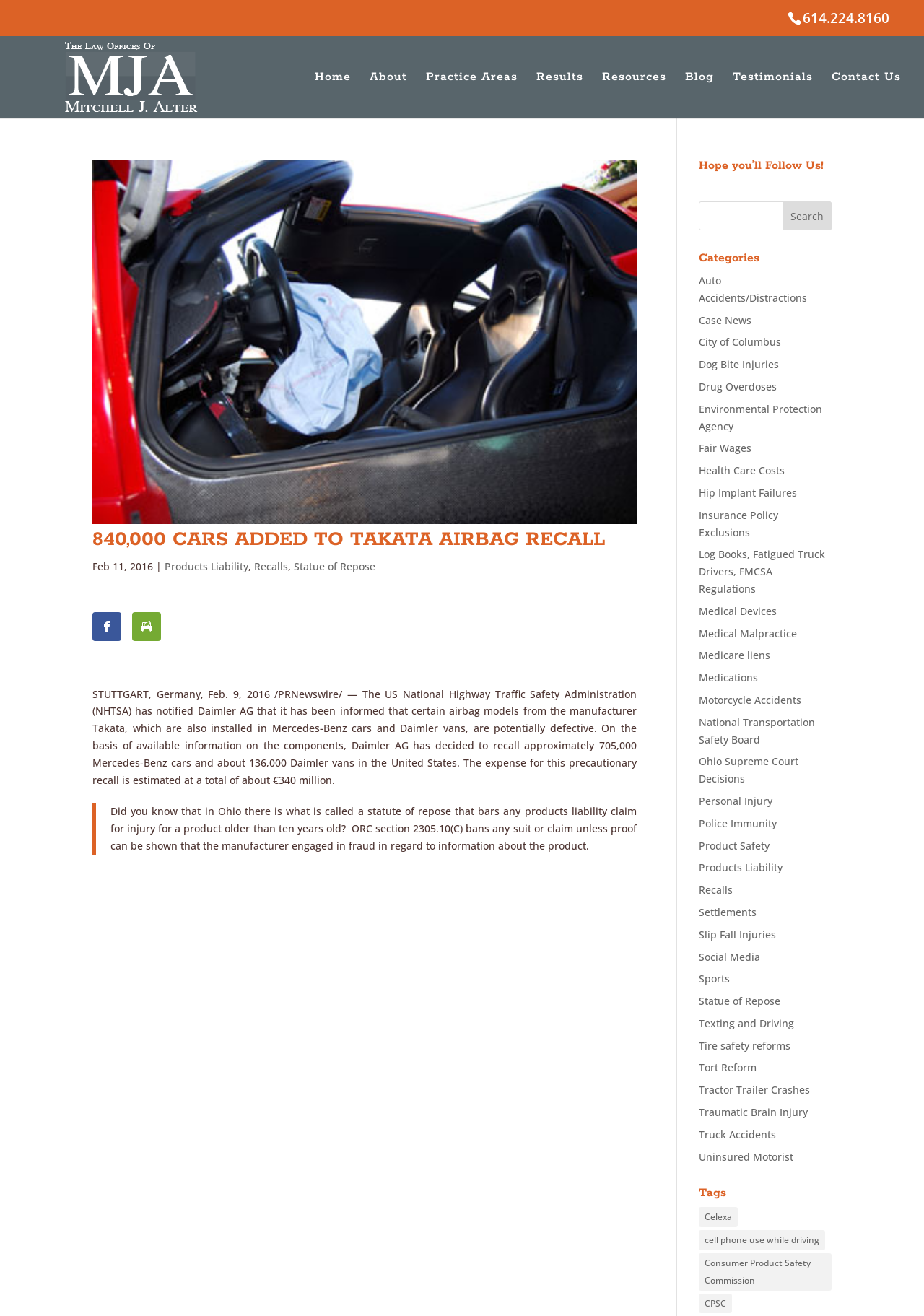Given the webpage screenshot and the description, determine the bounding box coordinates (top-left x, top-left y, bottom-right x, bottom-right y) that define the location of the UI element matching this description: Case News

[0.756, 0.238, 0.813, 0.248]